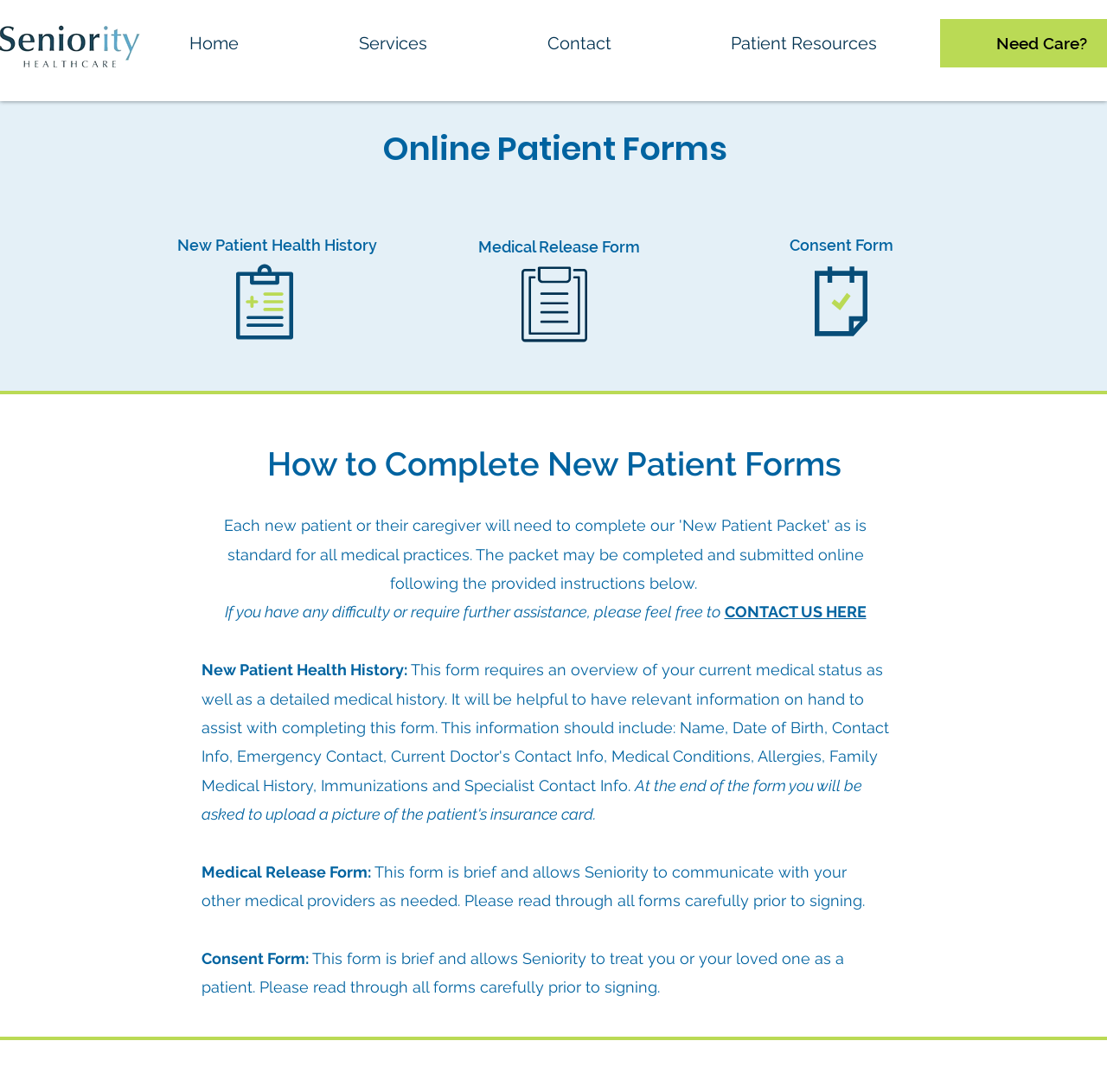What should I do before signing the forms?
Based on the image, answer the question in a detailed manner.

I read the descriptions of the forms, which mention that I should 'read through all forms carefully prior to signing'. This implies that I should carefully review the contents of each form before signing them.